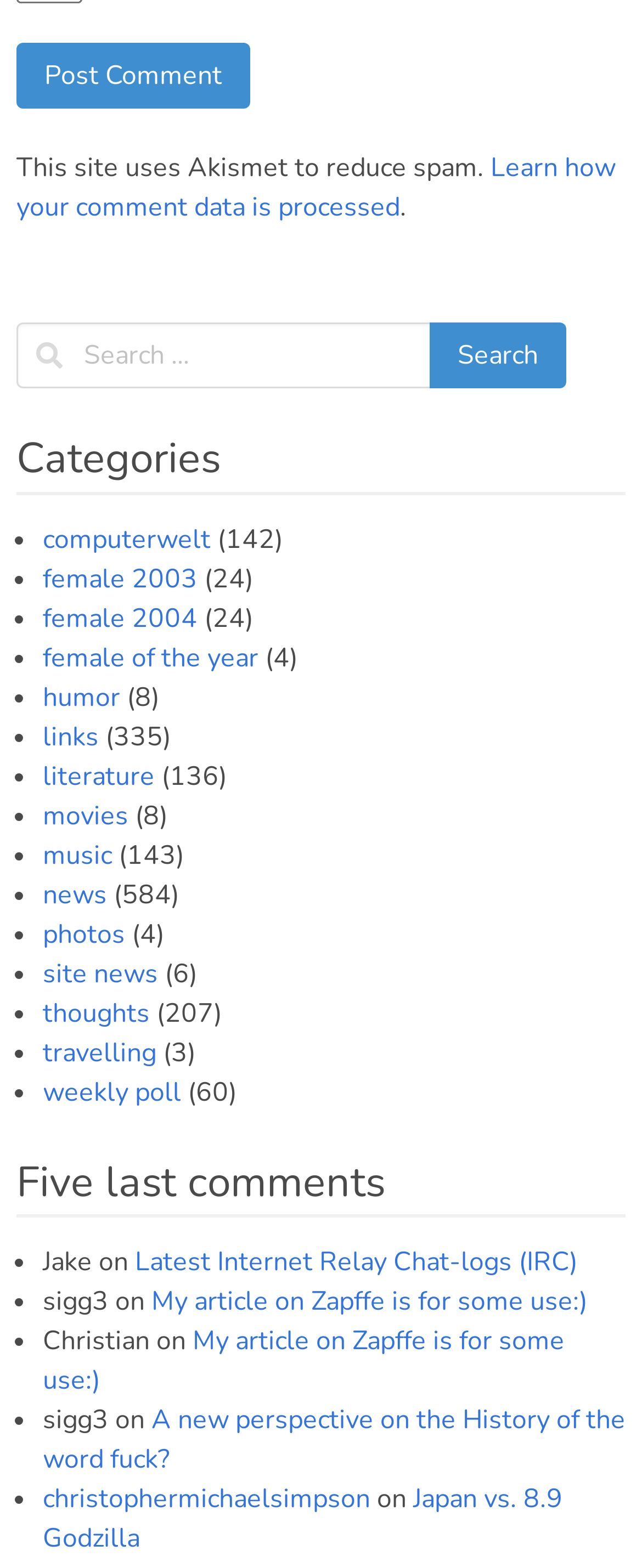Predict the bounding box of the UI element based on this description: "weekly poll".

[0.067, 0.685, 0.282, 0.708]